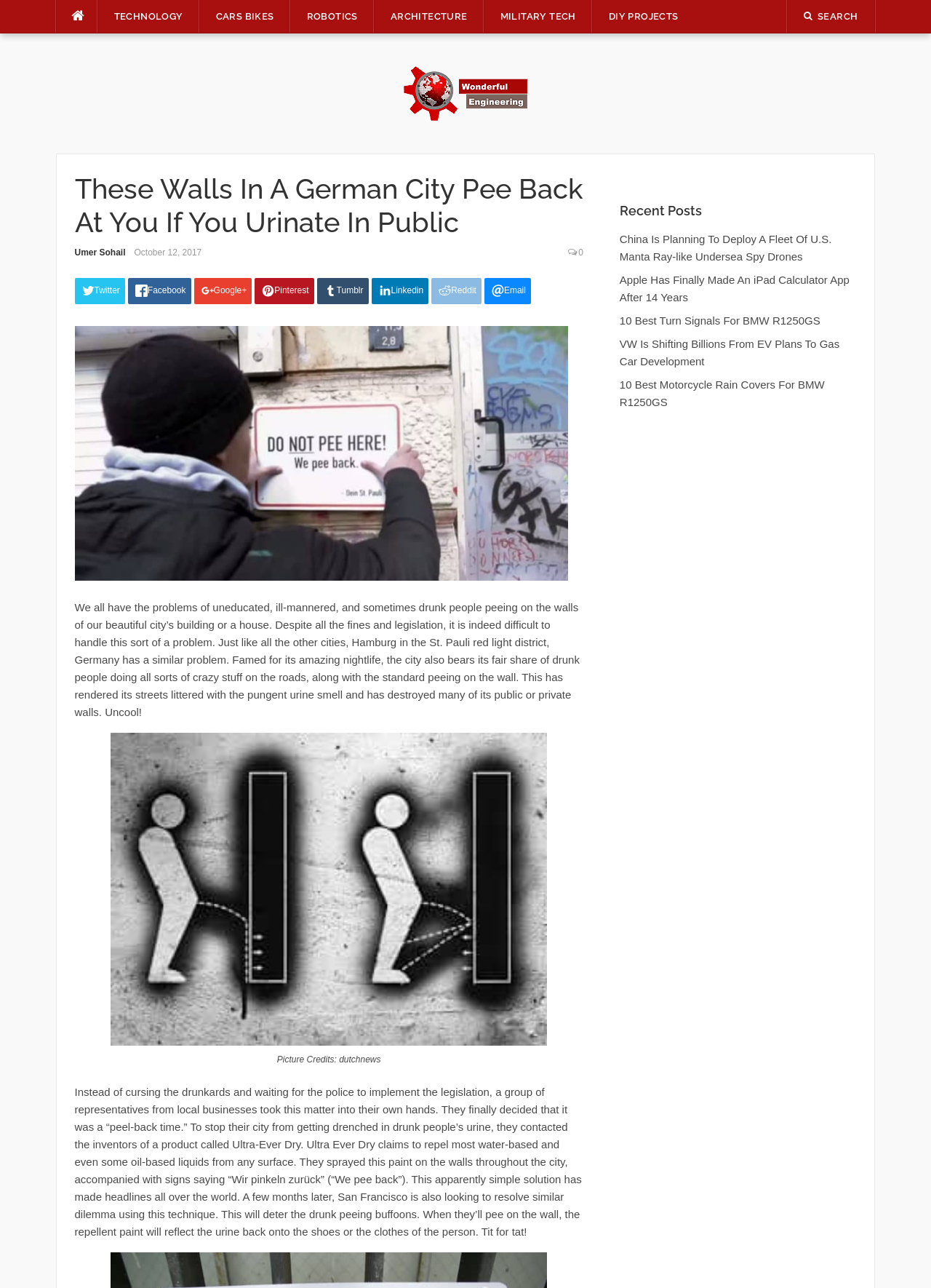What is the problem being addressed in the article?
Look at the screenshot and give a one-word or phrase answer.

Drunk people peeing on walls